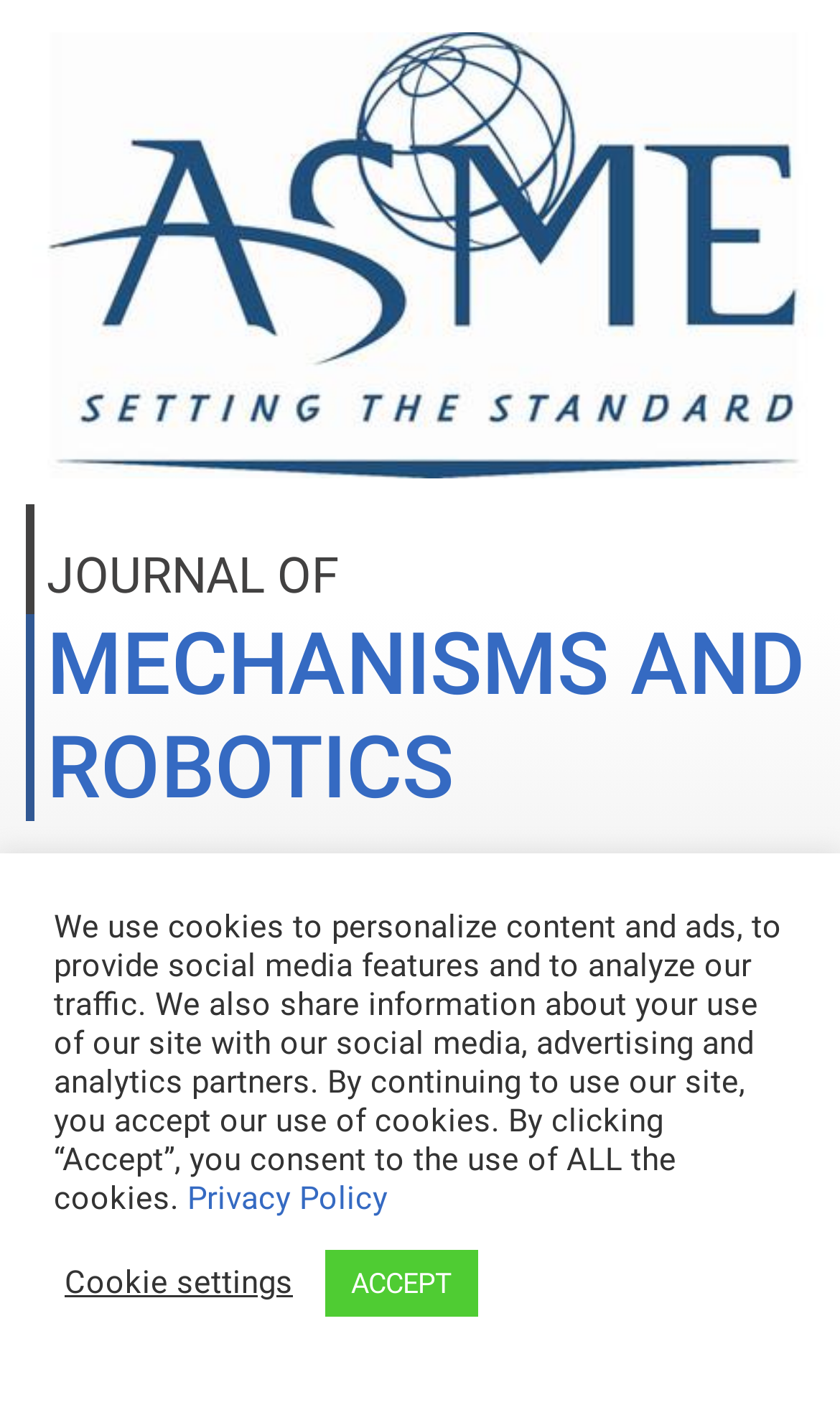Give the bounding box coordinates for the element described by: "ACCEPT".

[0.387, 0.878, 0.569, 0.925]